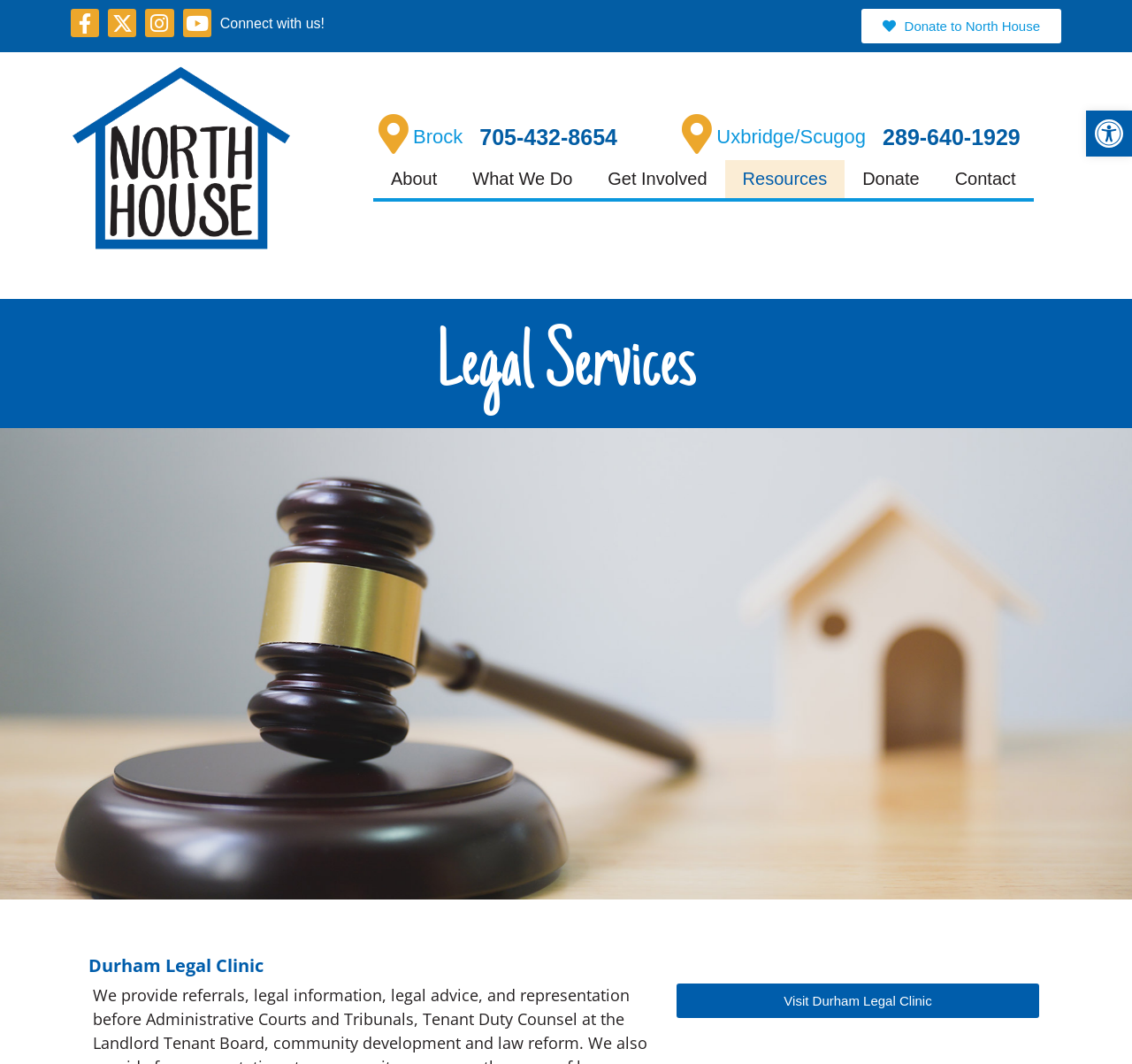Determine the coordinates of the bounding box that should be clicked to complete the instruction: "Learn about legal services". The coordinates should be represented by four float numbers between 0 and 1: [left, top, right, bottom].

[0.031, 0.306, 0.969, 0.386]